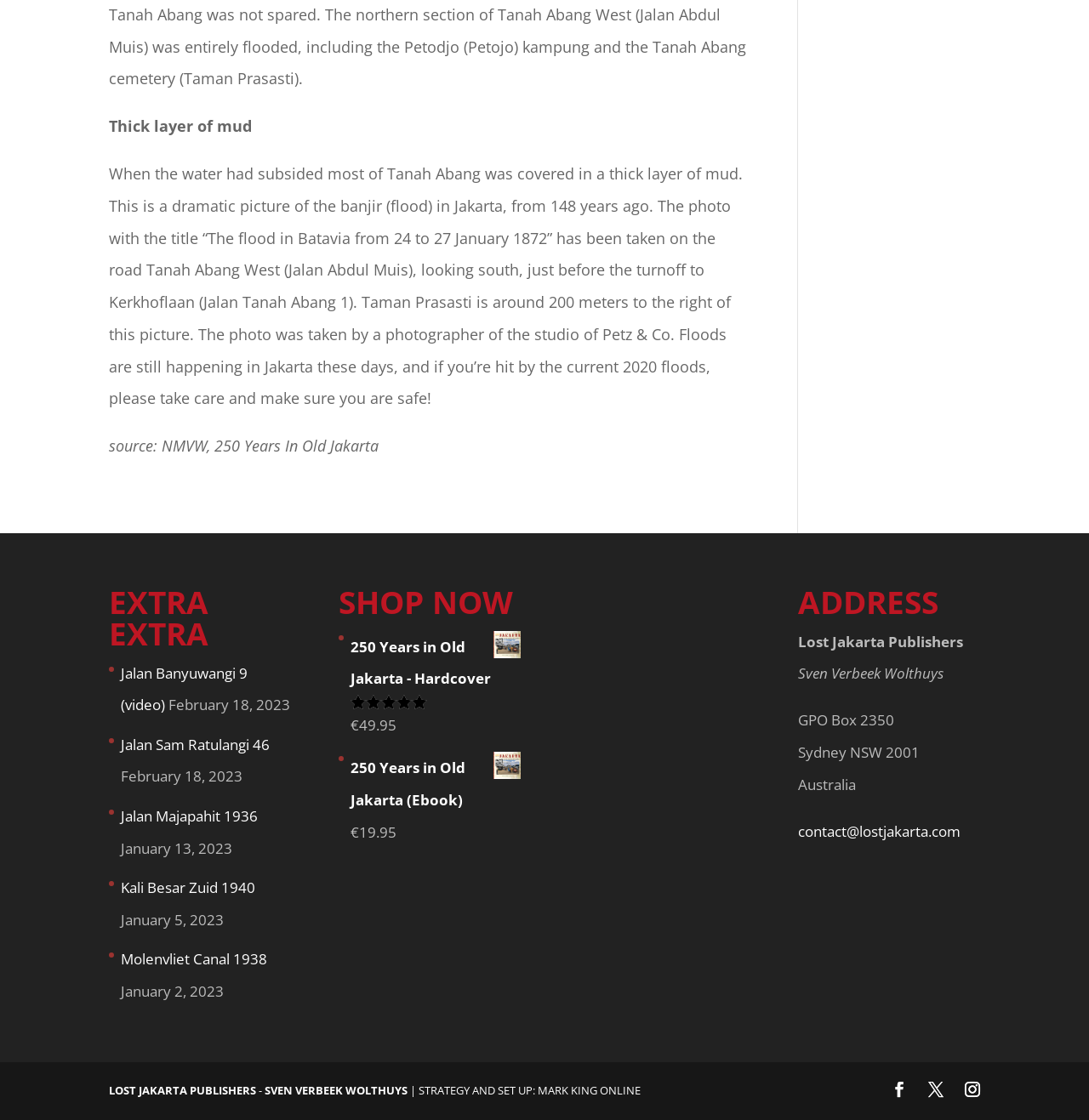Provide a short, one-word or phrase answer to the question below:
What is the email address of the publisher?

contact@lostjakarta.com